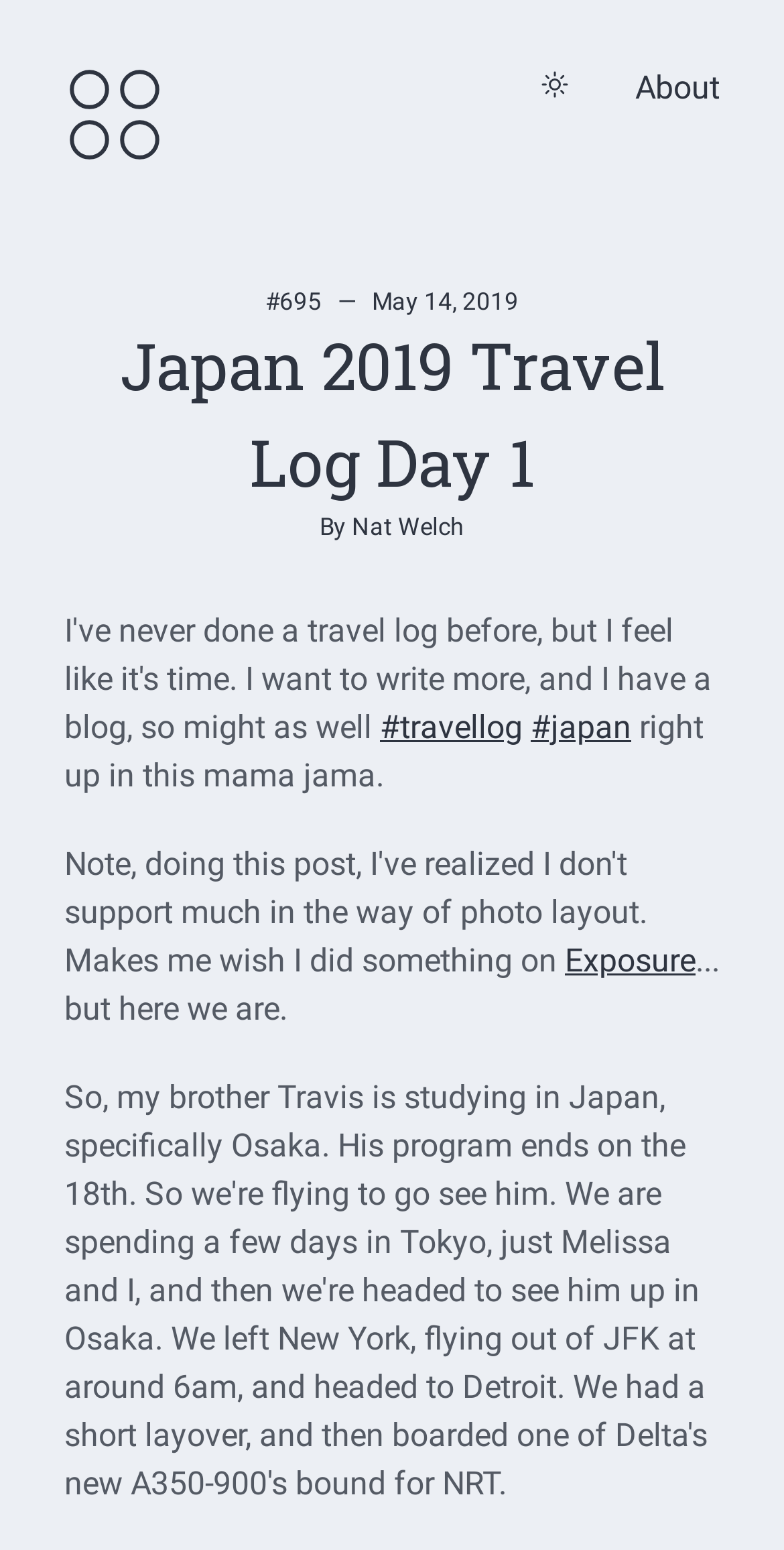Determine the bounding box coordinates of the UI element described below. Use the format (top-left x, top-left y, bottom-right x, bottom-right y) with floating point numbers between 0 and 1: Nat Welch

[0.449, 0.331, 0.592, 0.349]